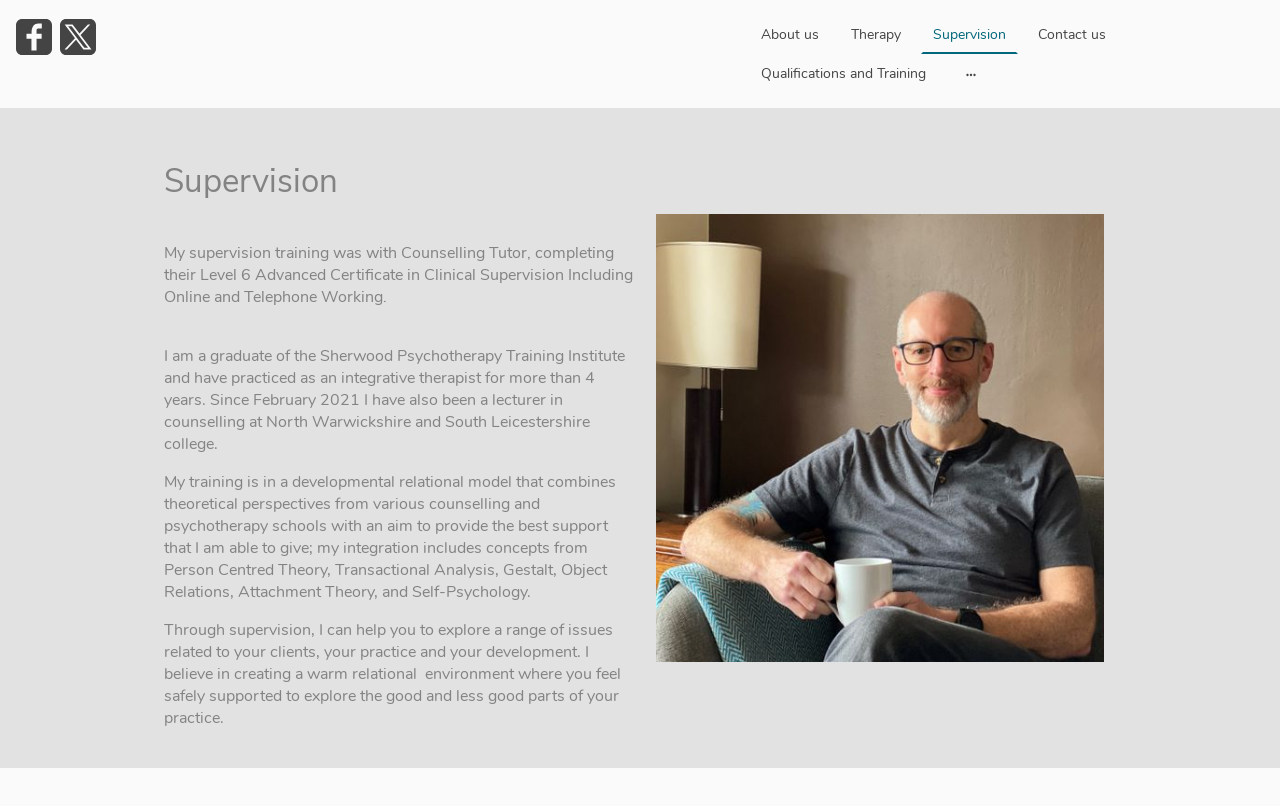Please provide the bounding box coordinate of the region that matches the element description: Contact us. Coordinates should be in the format (top-left x, top-left y, bottom-right x, bottom-right y) and all values should be between 0 and 1.

[0.803, 0.021, 0.872, 0.065]